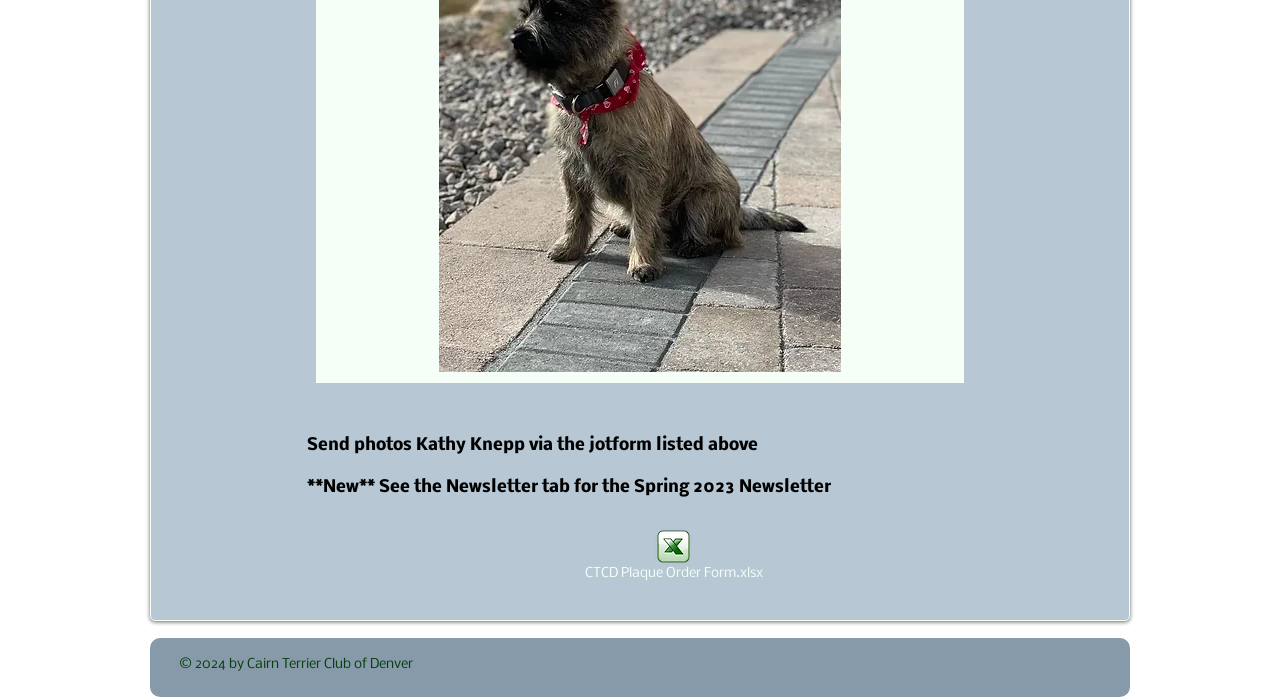What is the year of the copyright?
Using the information from the image, give a concise answer in one word or a short phrase.

2024